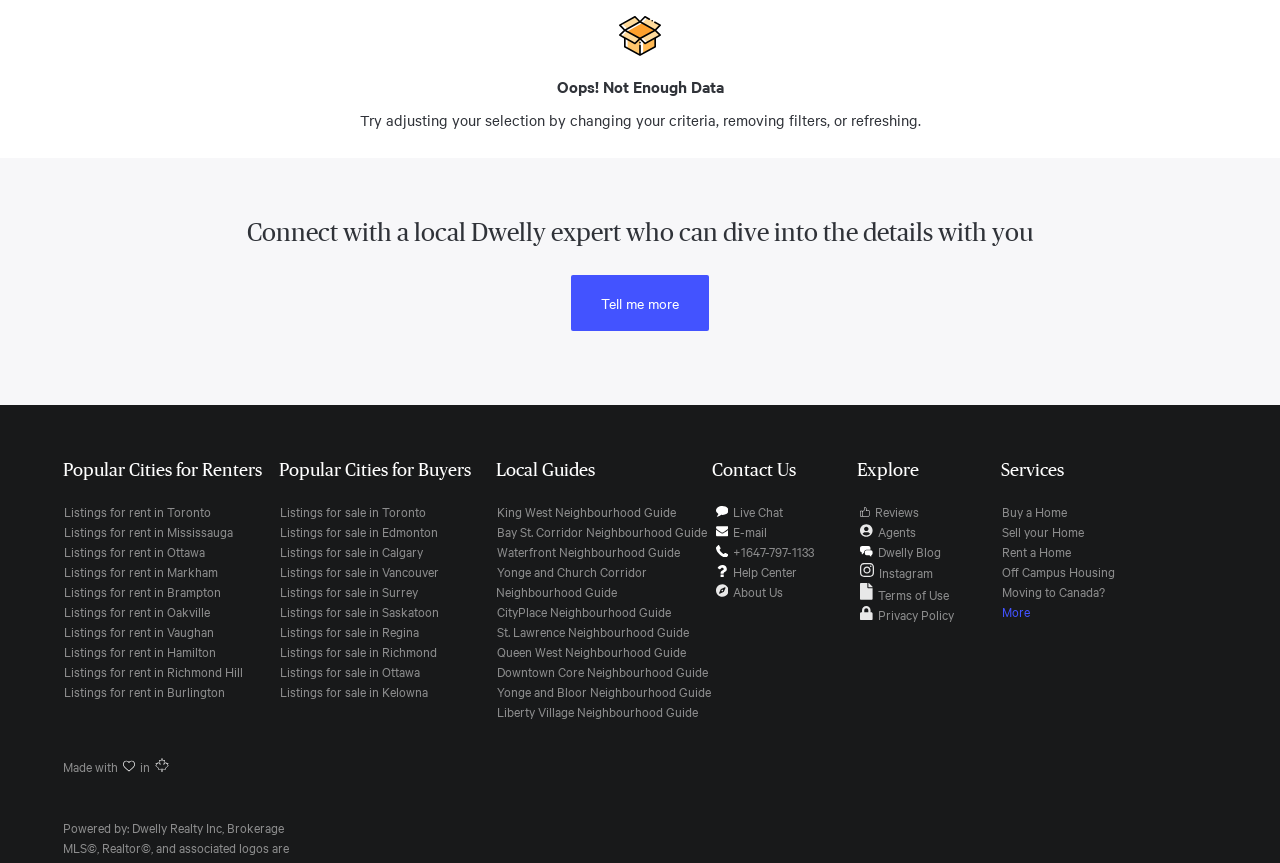Please locate the clickable area by providing the bounding box coordinates to follow this instruction: "Read the King West Neighbourhood Guide".

[0.388, 0.582, 0.528, 0.603]